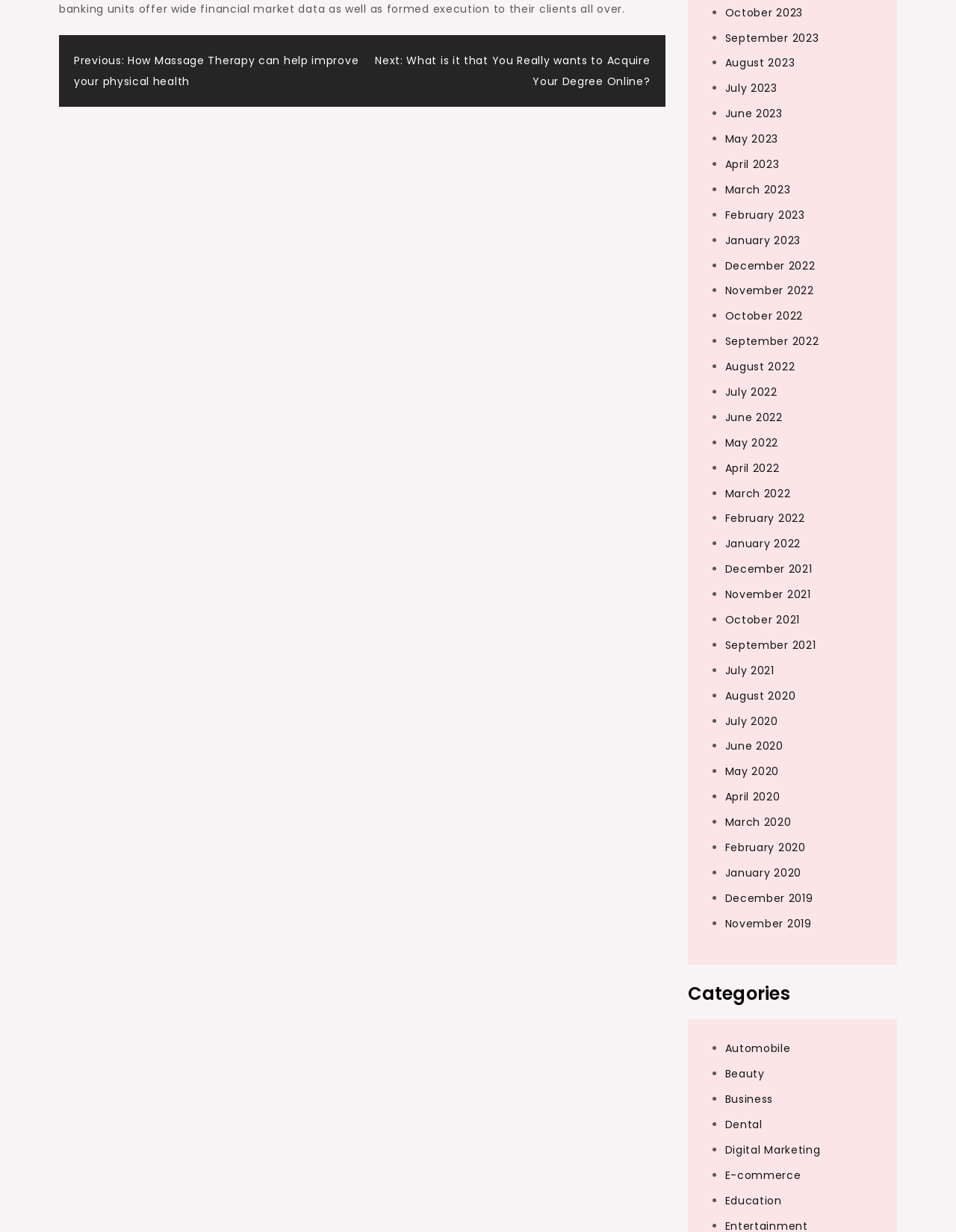Identify the bounding box coordinates for the UI element that matches this description: "Beauty".

[0.758, 0.866, 0.8, 0.878]